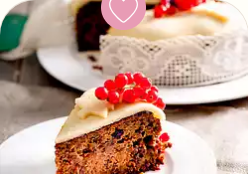Provide a short answer to the following question with just one word or phrase: Is the fruitcake partially visible in the background?

Yes